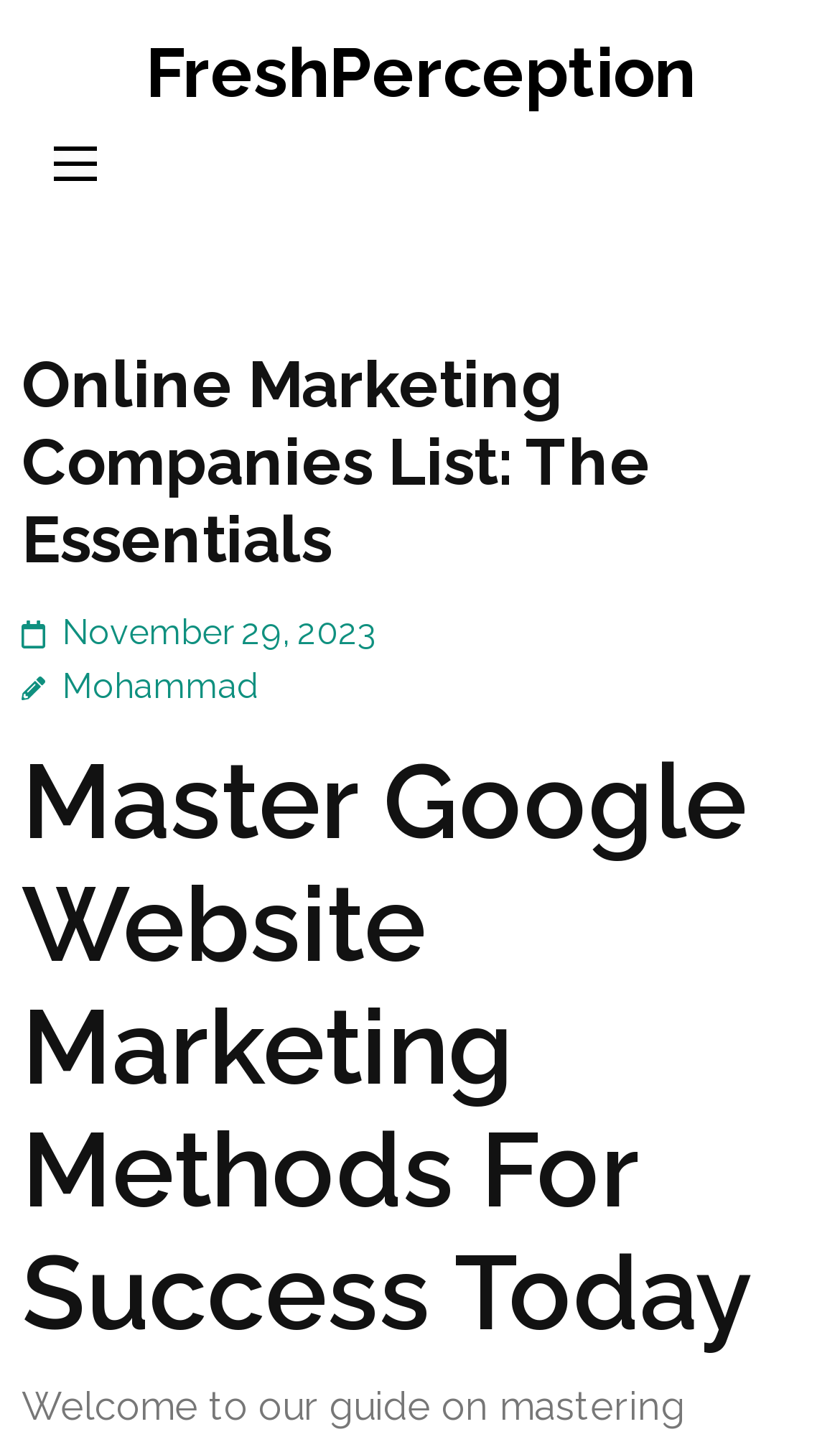What is the date of the article?
Please describe in detail the information shown in the image to answer the question.

The date of the article can be found in the link 'November 29, 2023' which is located below the main heading and above the author's name.